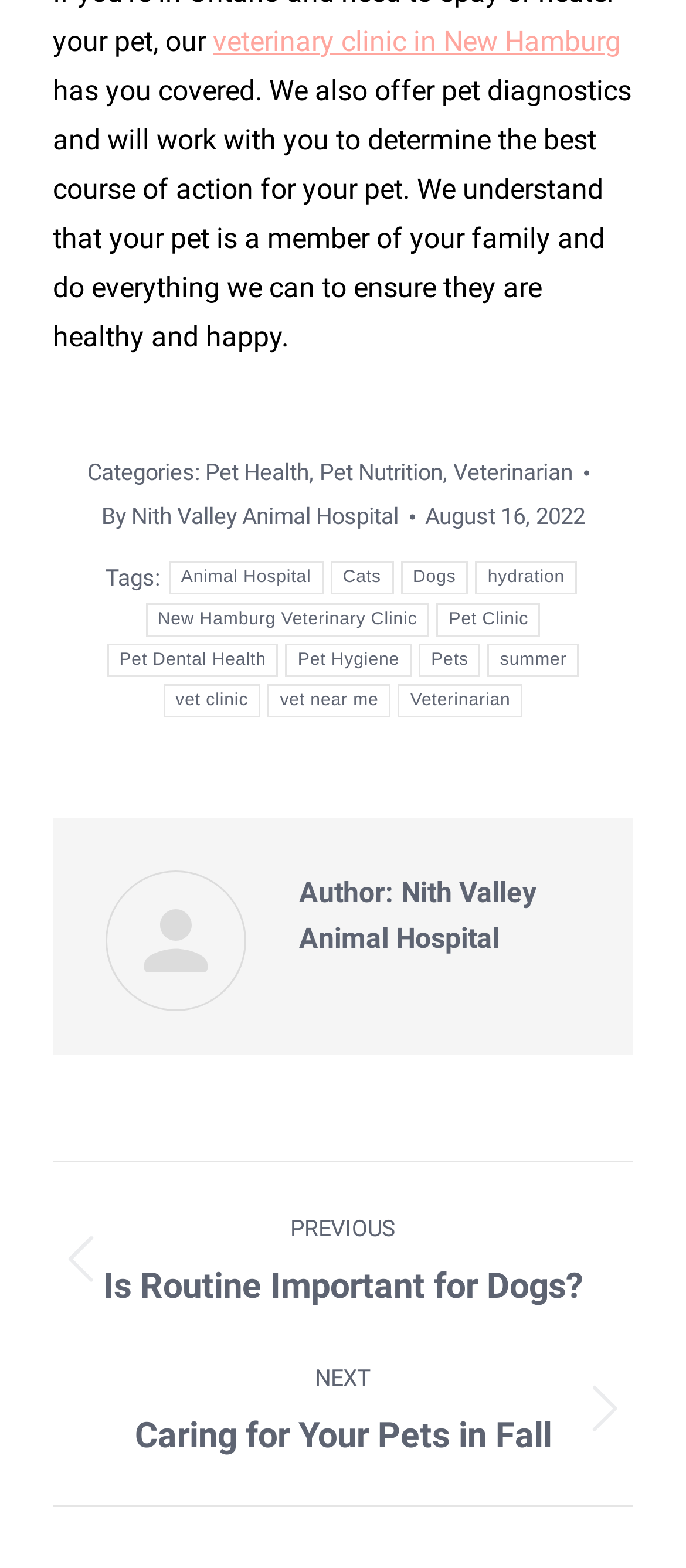How many categories are listed on the webpage?
Look at the image and respond with a one-word or short-phrase answer.

3